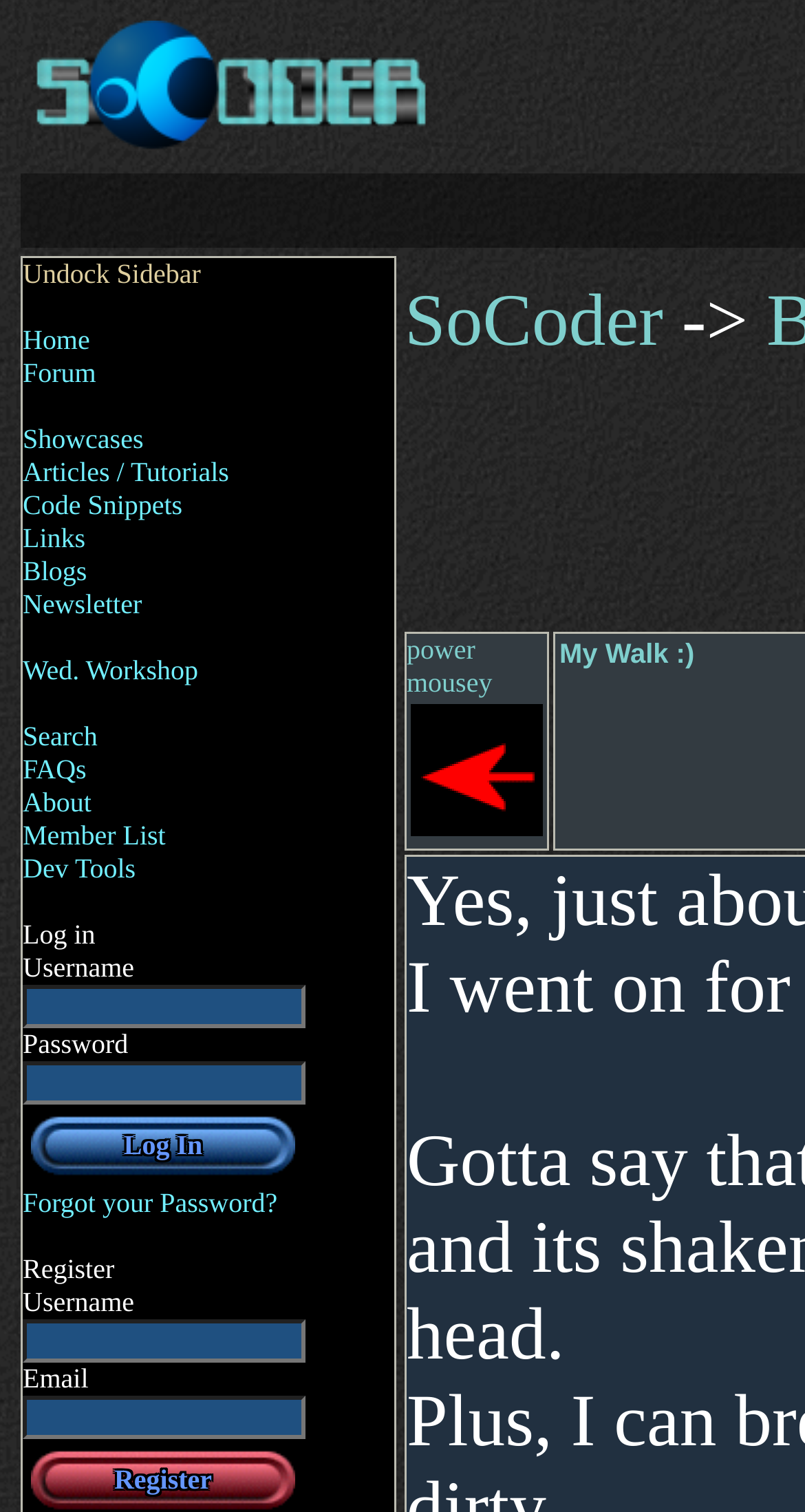Using the description: "Forgot your Password?", identify the bounding box of the corresponding UI element in the screenshot.

[0.028, 0.785, 0.345, 0.806]